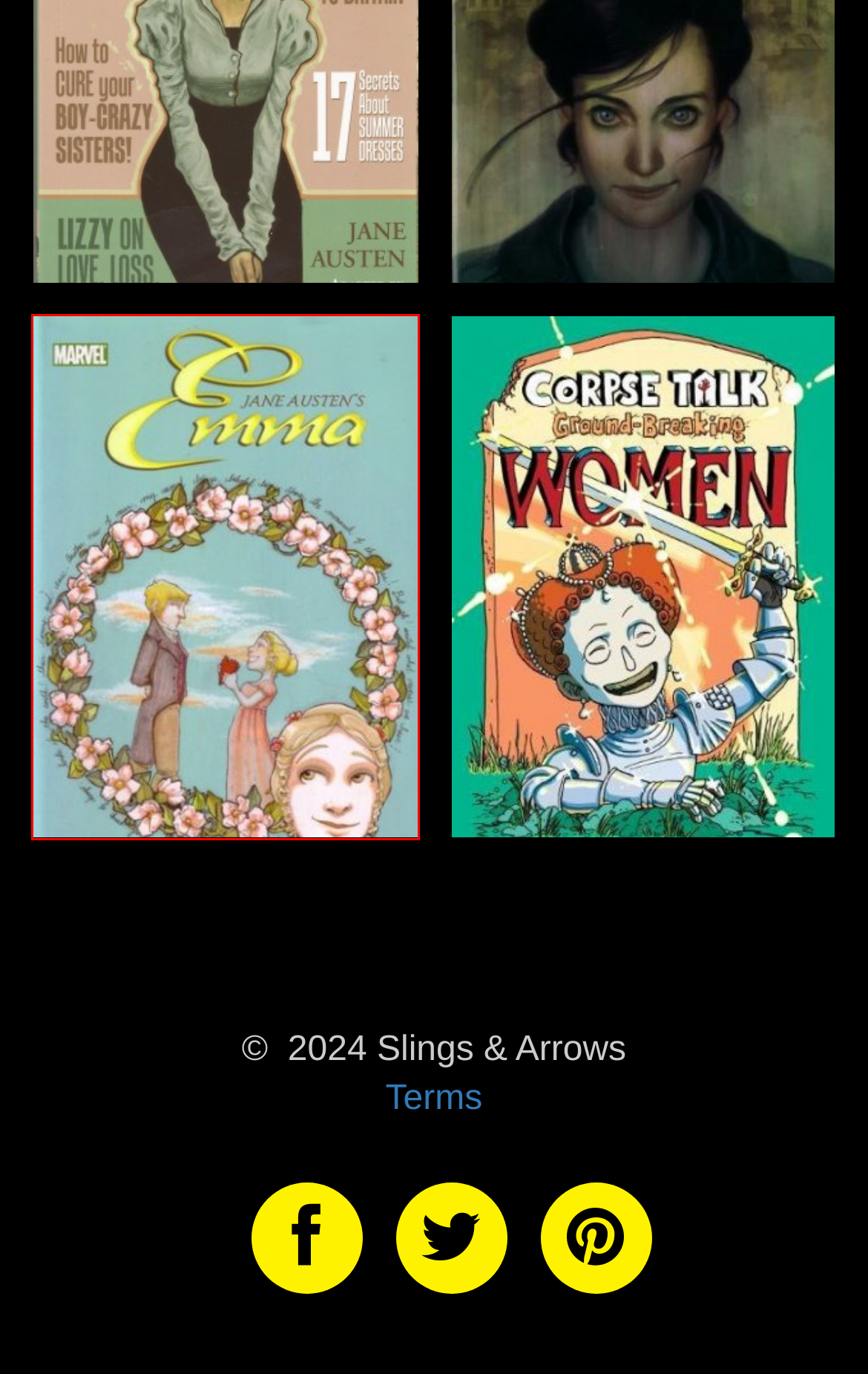Look at the screenshot of a webpage where a red rectangle bounding box is present. Choose the webpage description that best describes the new webpage after clicking the element inside the red bounding box. Here are the candidates:
A. Emma | Slings & Arrows
B. Reviews crediting artist: Sonny Liew | Slings & Arrows
C. Reviews in category: Adaptation | Slings & Arrows
D. Corpse Talk: Ground-Breaking Women | Slings & Arrows
E. Northanger Abbey | Slings & Arrows
F. Copyrights | Slings & Arrows
G. Reviews crediting writer: Nancy Butler | Slings & Arrows
H. Pride & Prejudice | Slings & Arrows

A